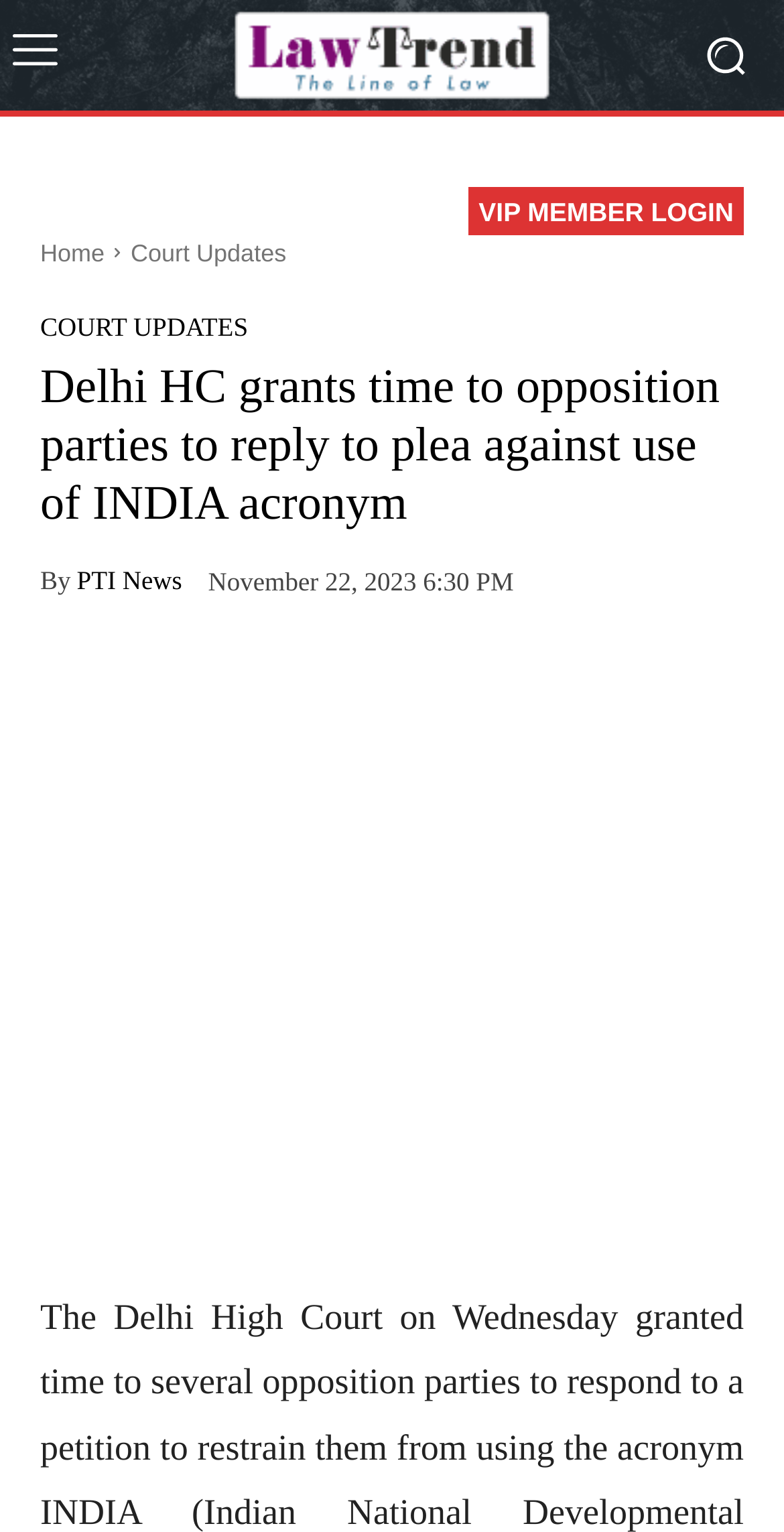Identify the bounding box coordinates for the element you need to click to achieve the following task: "View the delhi hc-india article". Provide the bounding box coordinates as four float numbers between 0 and 1, in the form [left, top, right, bottom].

[0.0, 0.516, 1.0, 0.804]